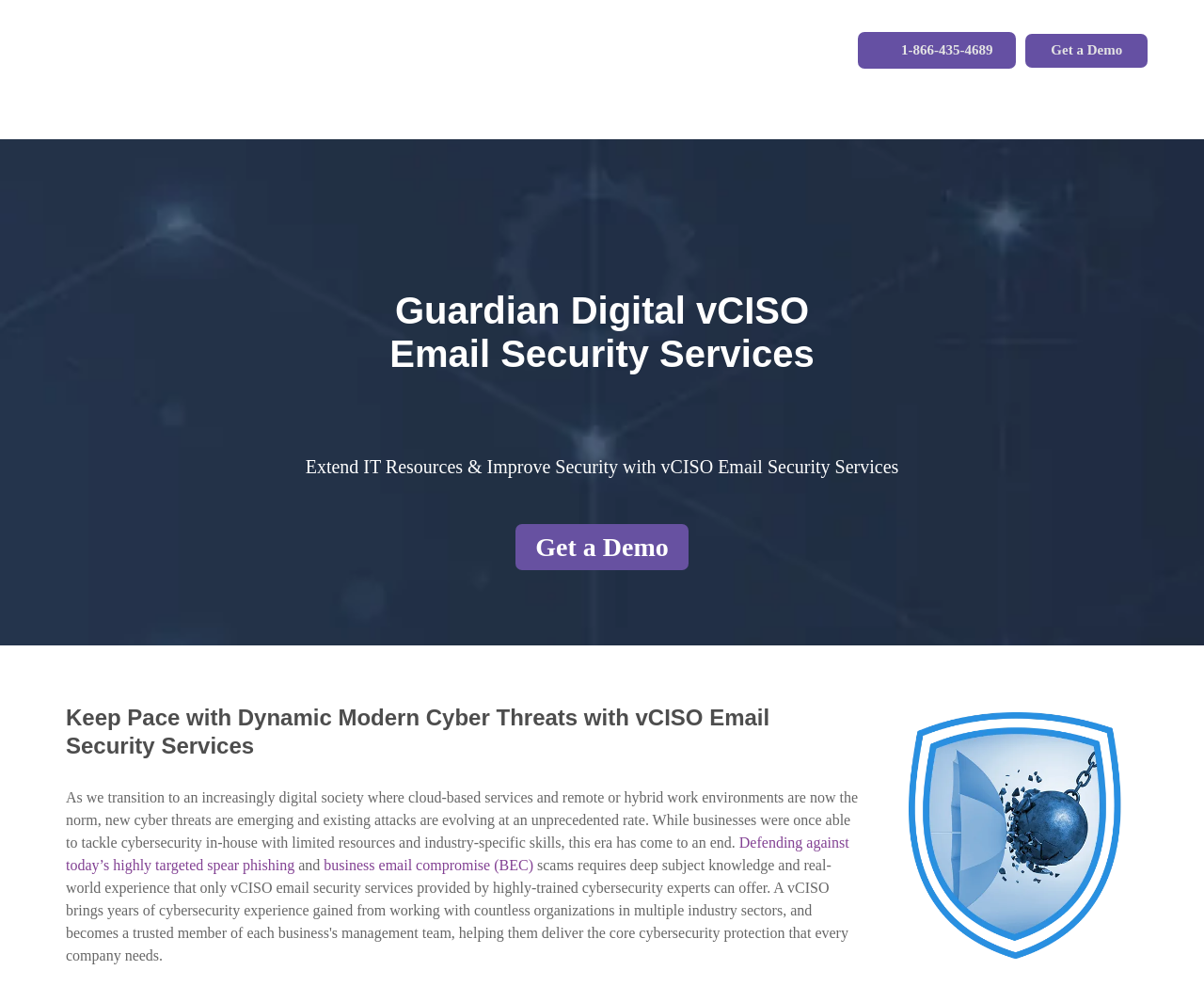Locate the bounding box of the UI element with the following description: "Why Guardian Digital".

[0.266, 0.031, 0.399, 0.074]